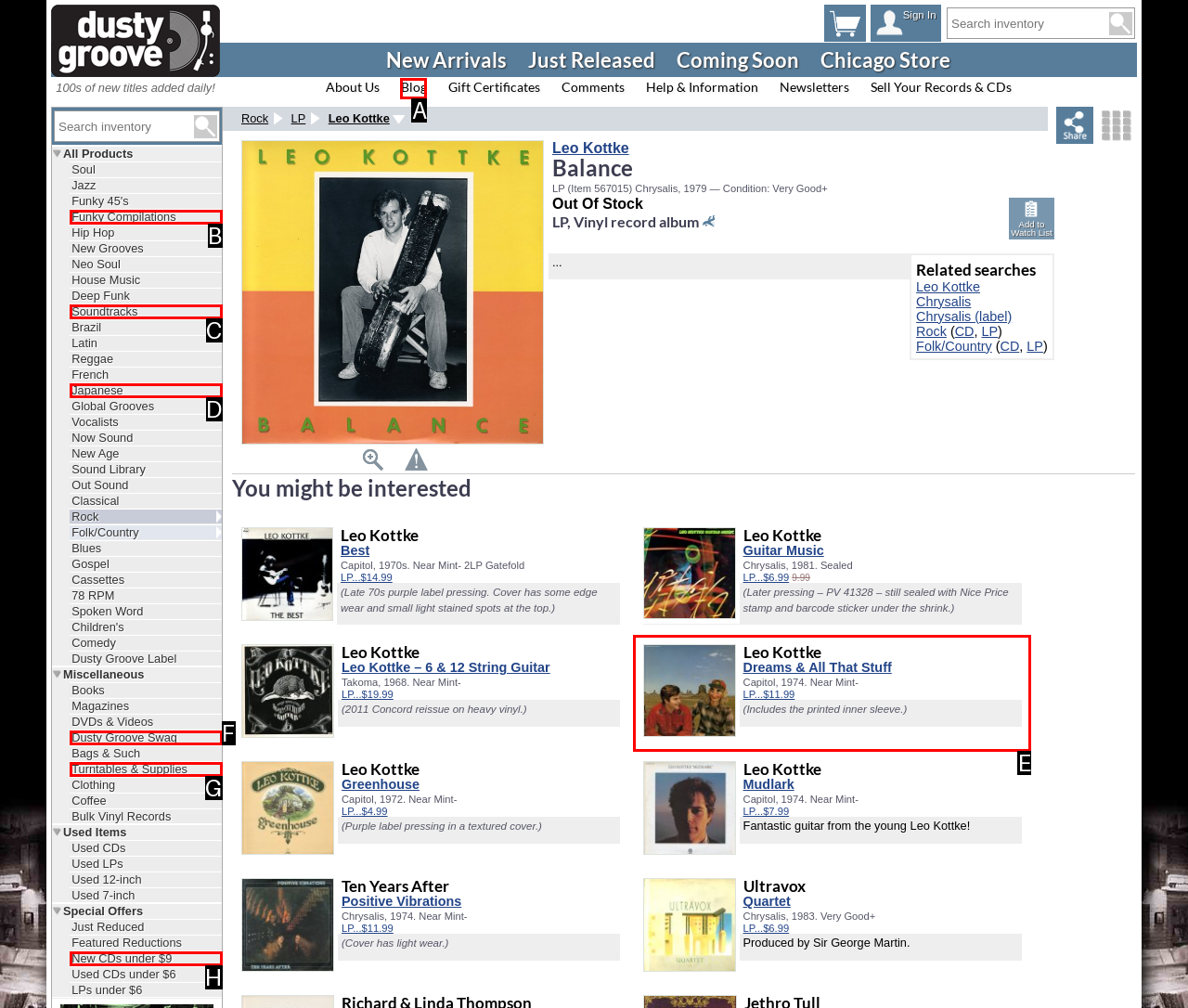Using the given description: aria-label="Share on LinkedIn", identify the HTML element that corresponds best. Answer with the letter of the correct option from the available choices.

None